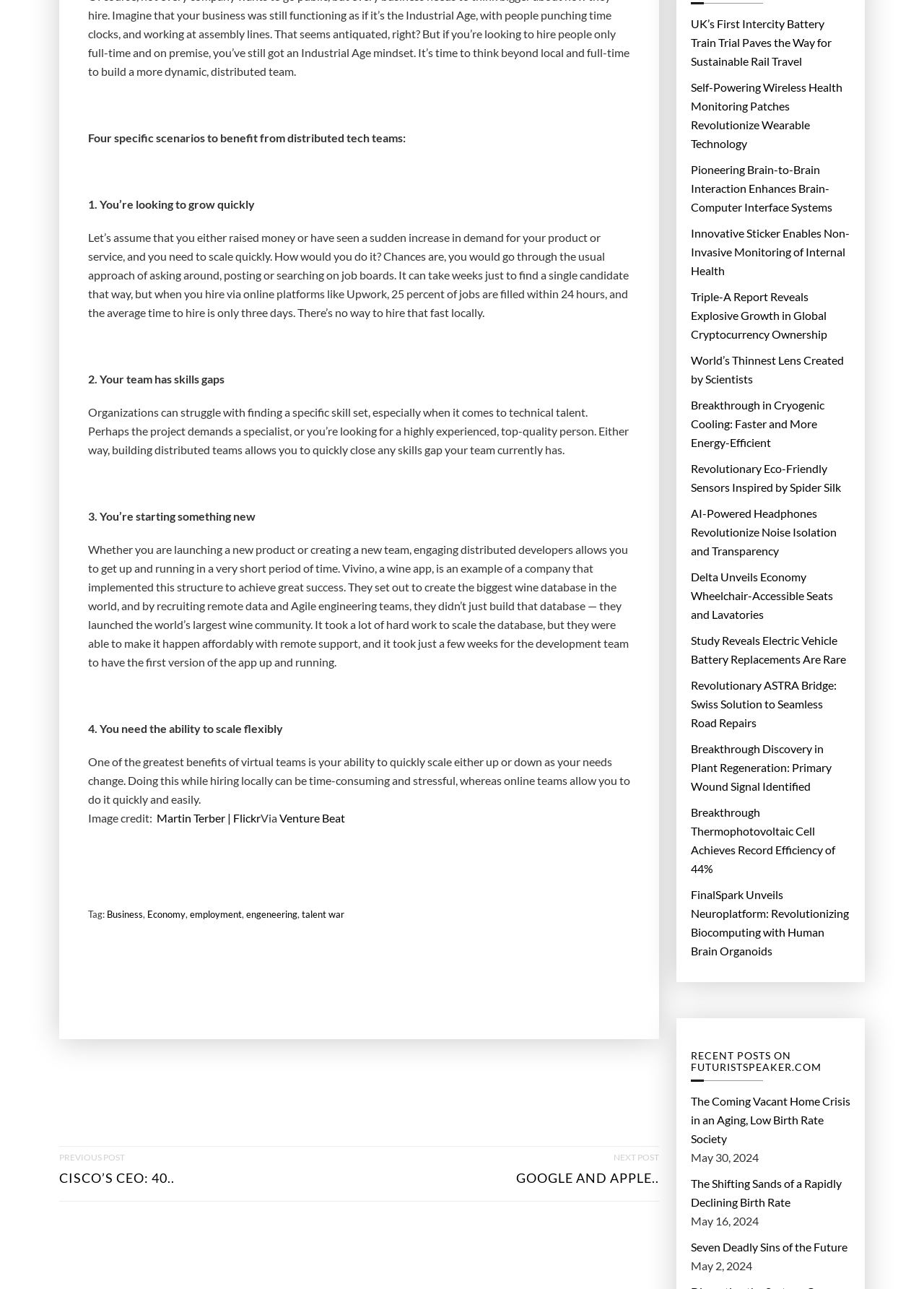Find and indicate the bounding box coordinates of the region you should select to follow the given instruction: "Click on the 'PREVIOUS POST CISCO’S CEO: 40..' link".

[0.064, 0.89, 0.189, 0.931]